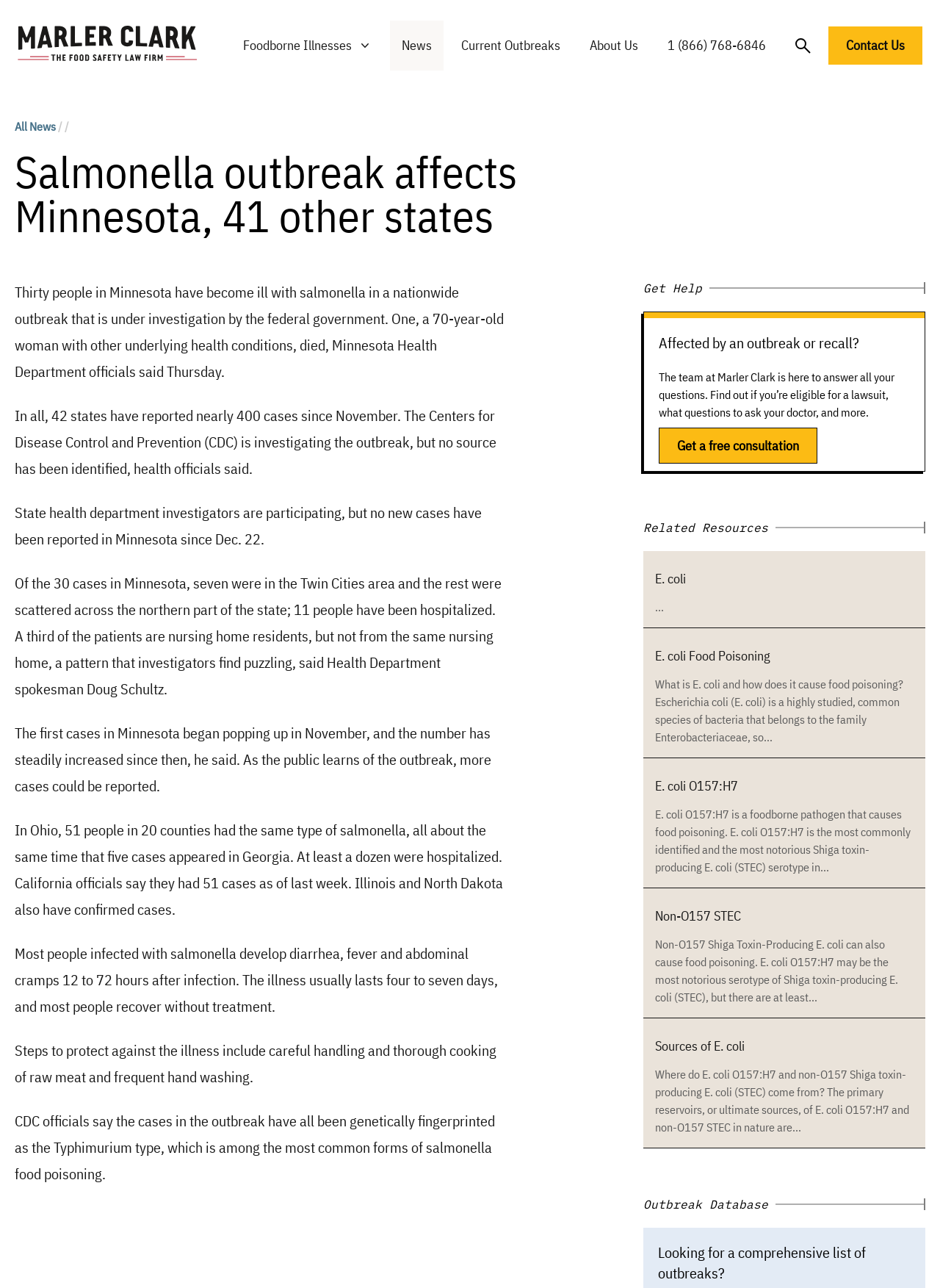Refer to the screenshot and give an in-depth answer to this question: How many people in Minnesota have been hospitalized due to salmonella?

The article states, 'Of the 30 cases in Minnesota, seven were in the Twin Cities area and the rest were scattered across the northern part of the state; 11 people have been hospitalized.' This information is provided in the fourth paragraph of the article.